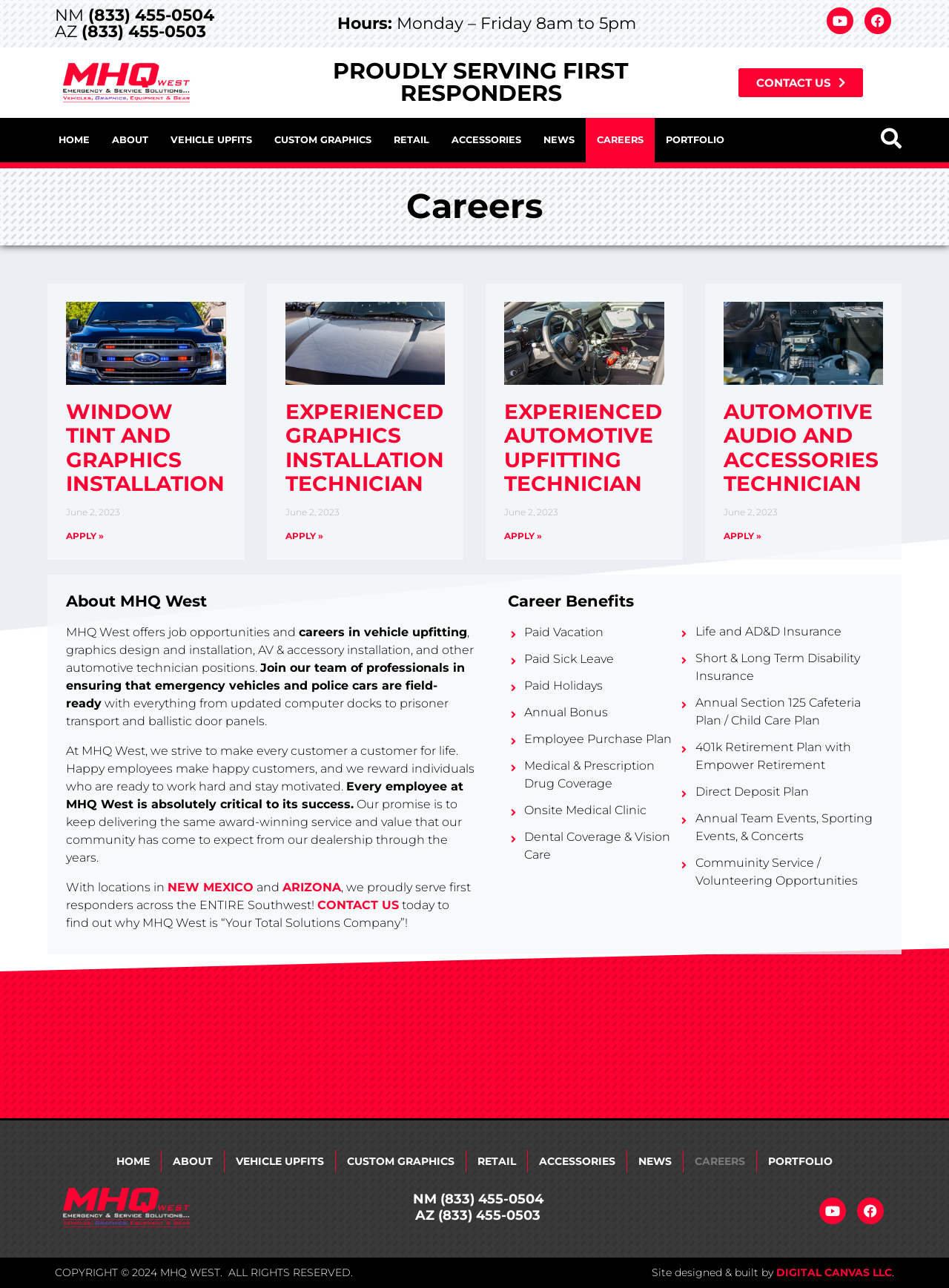Give a one-word or phrase response to the following question: What is the benefit of working at MHQ West?

Paid Vacation, Paid Sick Leave, etc.